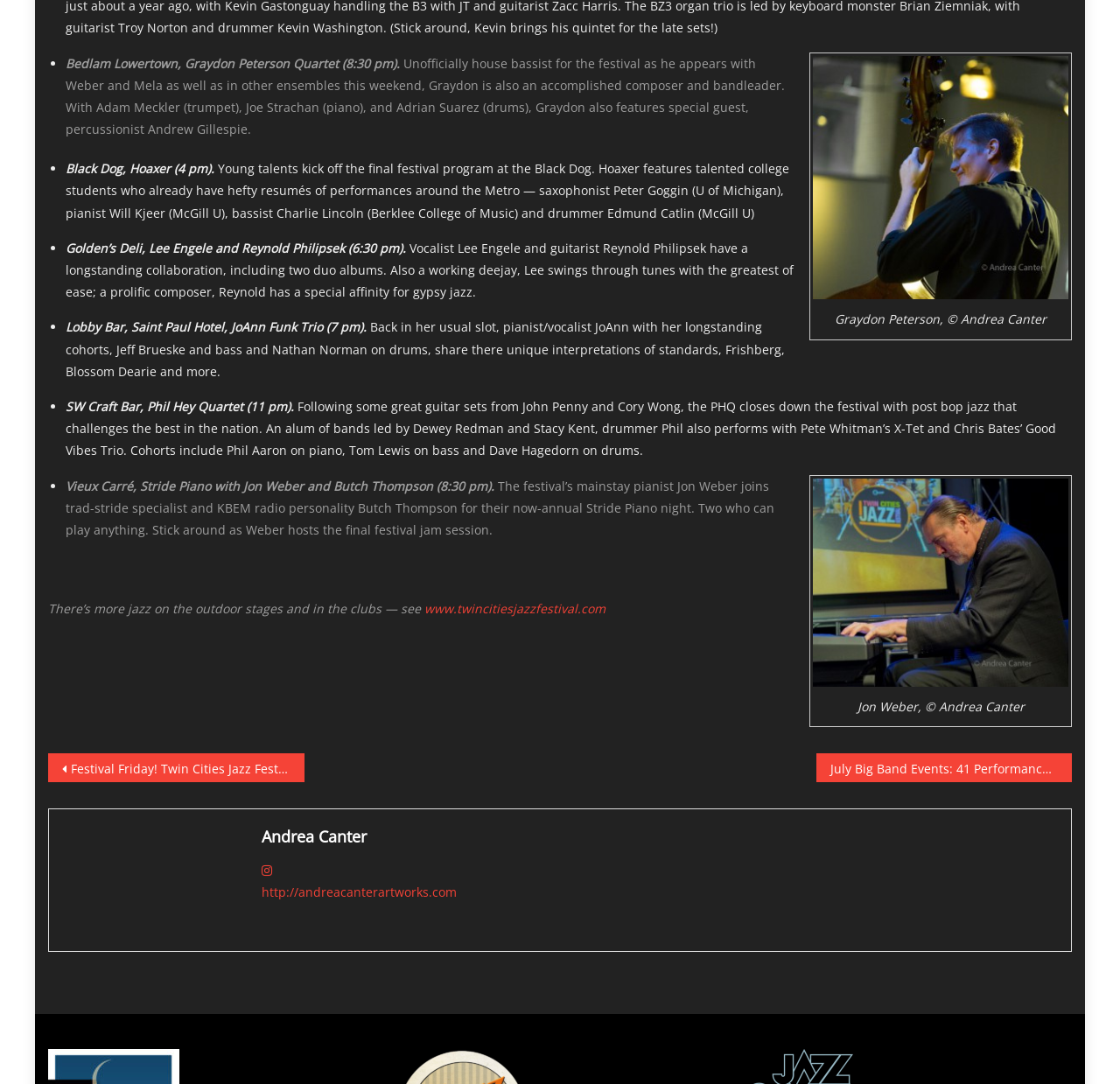Analyze the image and give a detailed response to the question:
Who is the photographer credited for the image of Graydon Peterson?

I found this answer by looking at the image caption 'Graydon Peterson, © Andrea Canter' which credits the photographer as Andrea Canter.